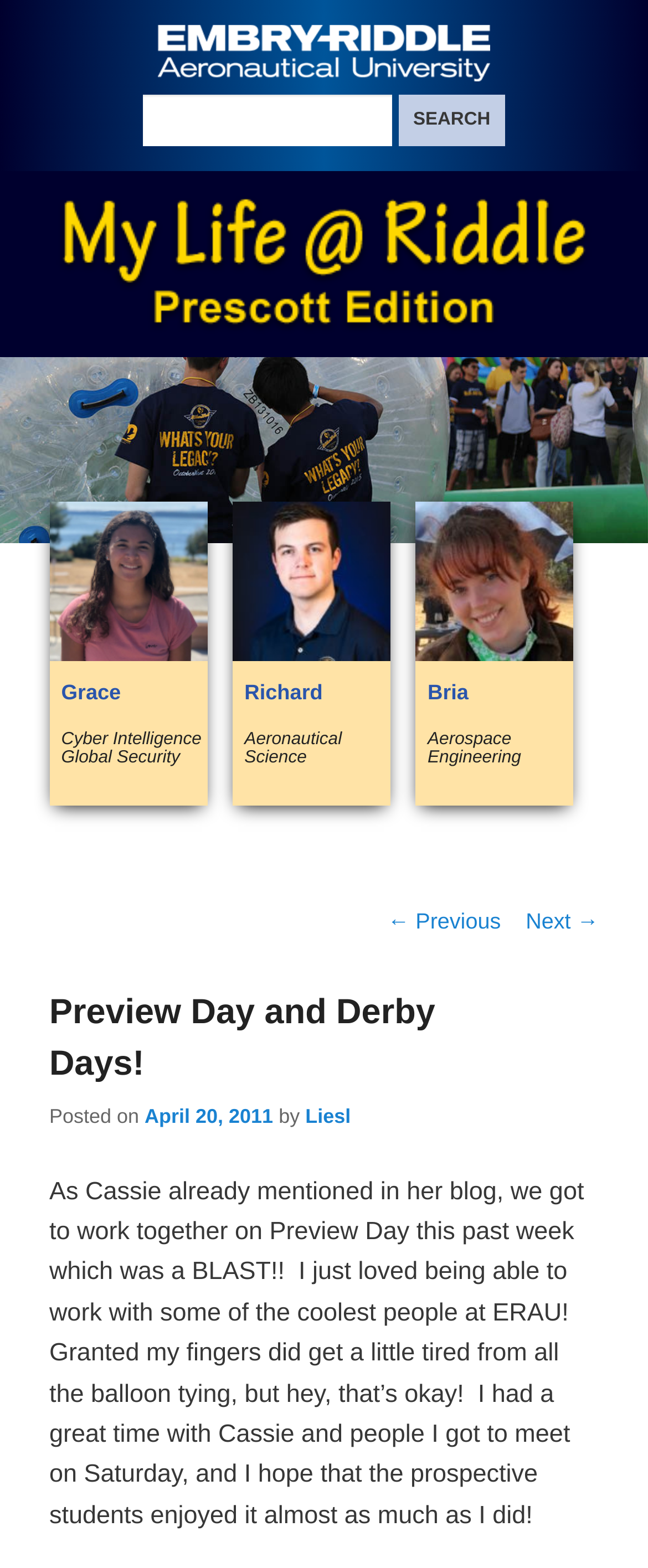Please identify the coordinates of the bounding box for the clickable region that will accomplish this instruction: "Read the post about Preview Day and Derby Days".

[0.076, 0.613, 0.924, 0.703]